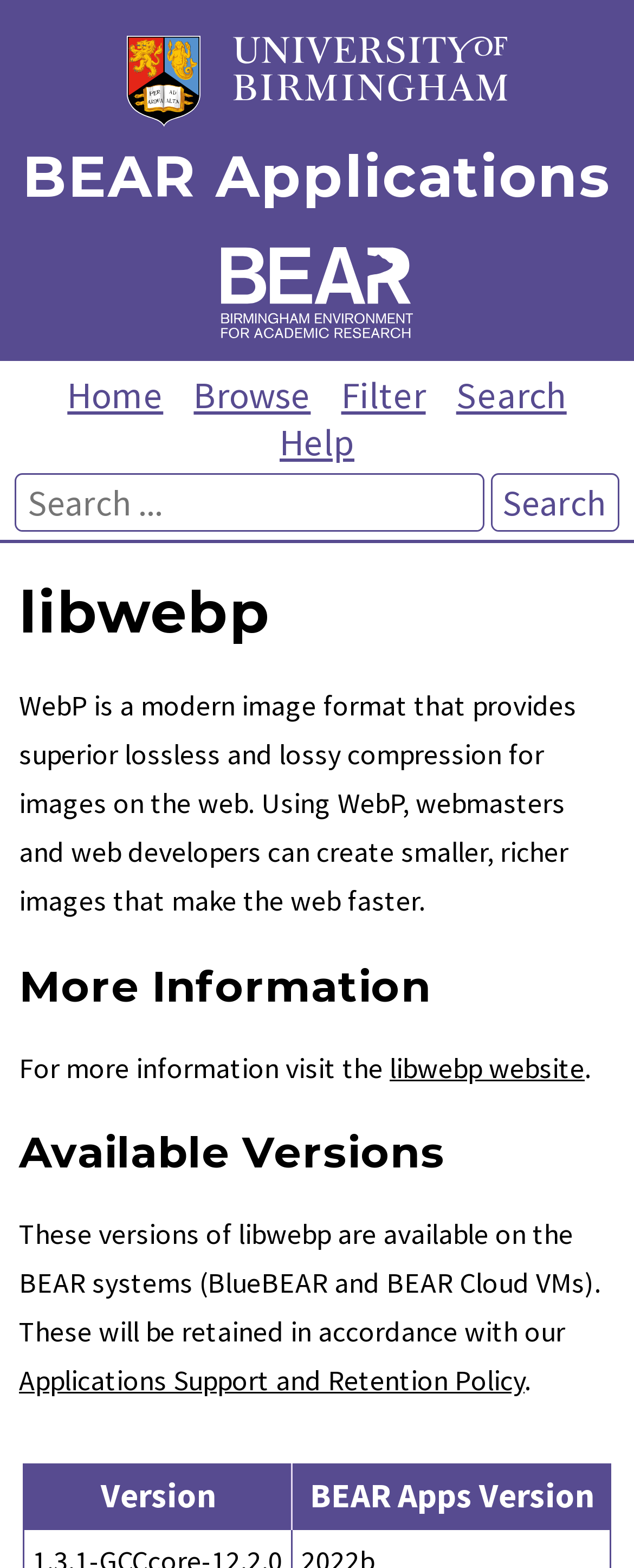Determine the bounding box coordinates of the UI element described by: "Browse".

[0.288, 0.236, 0.508, 0.266]